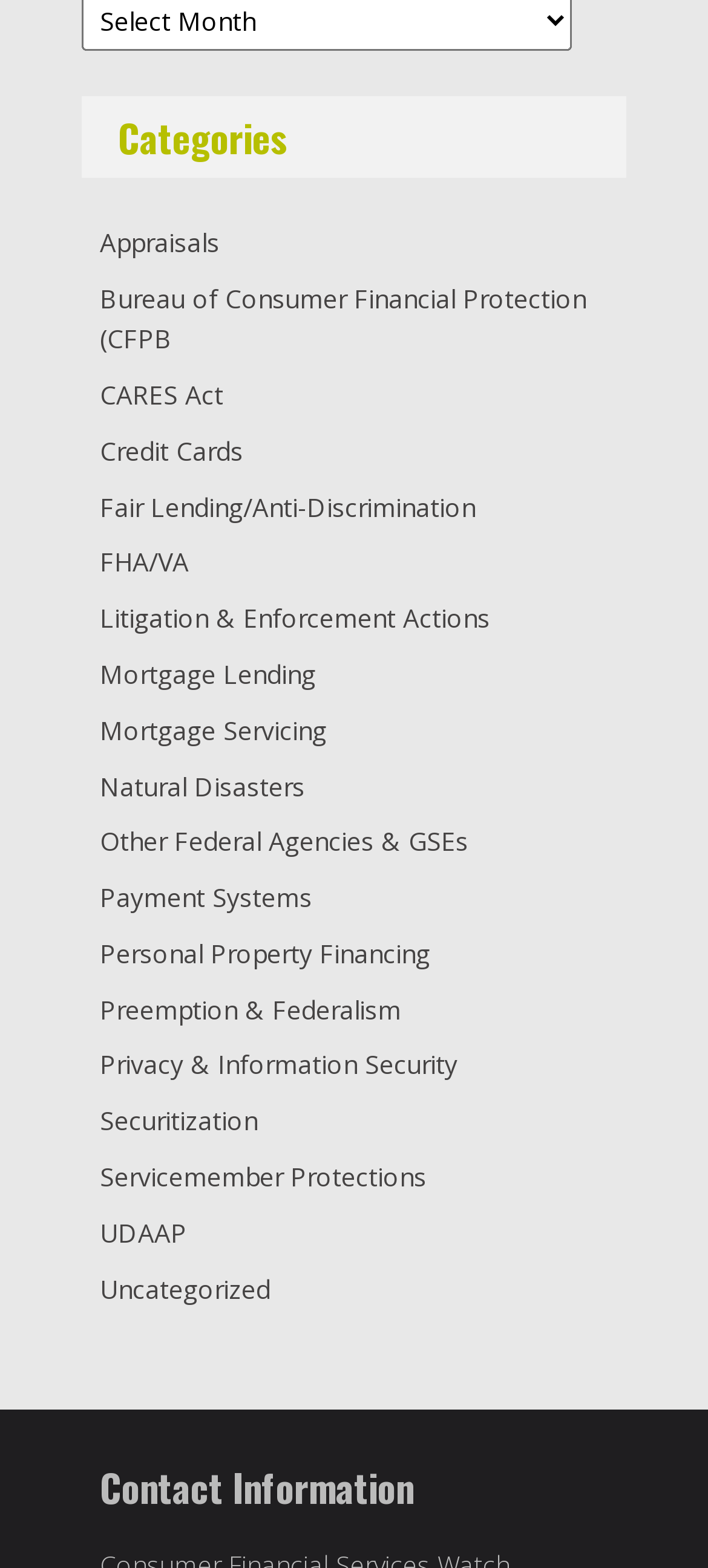Locate the bounding box coordinates of the element you need to click to accomplish the task described by this instruction: "Check Contact Information".

[0.141, 0.934, 0.859, 0.963]